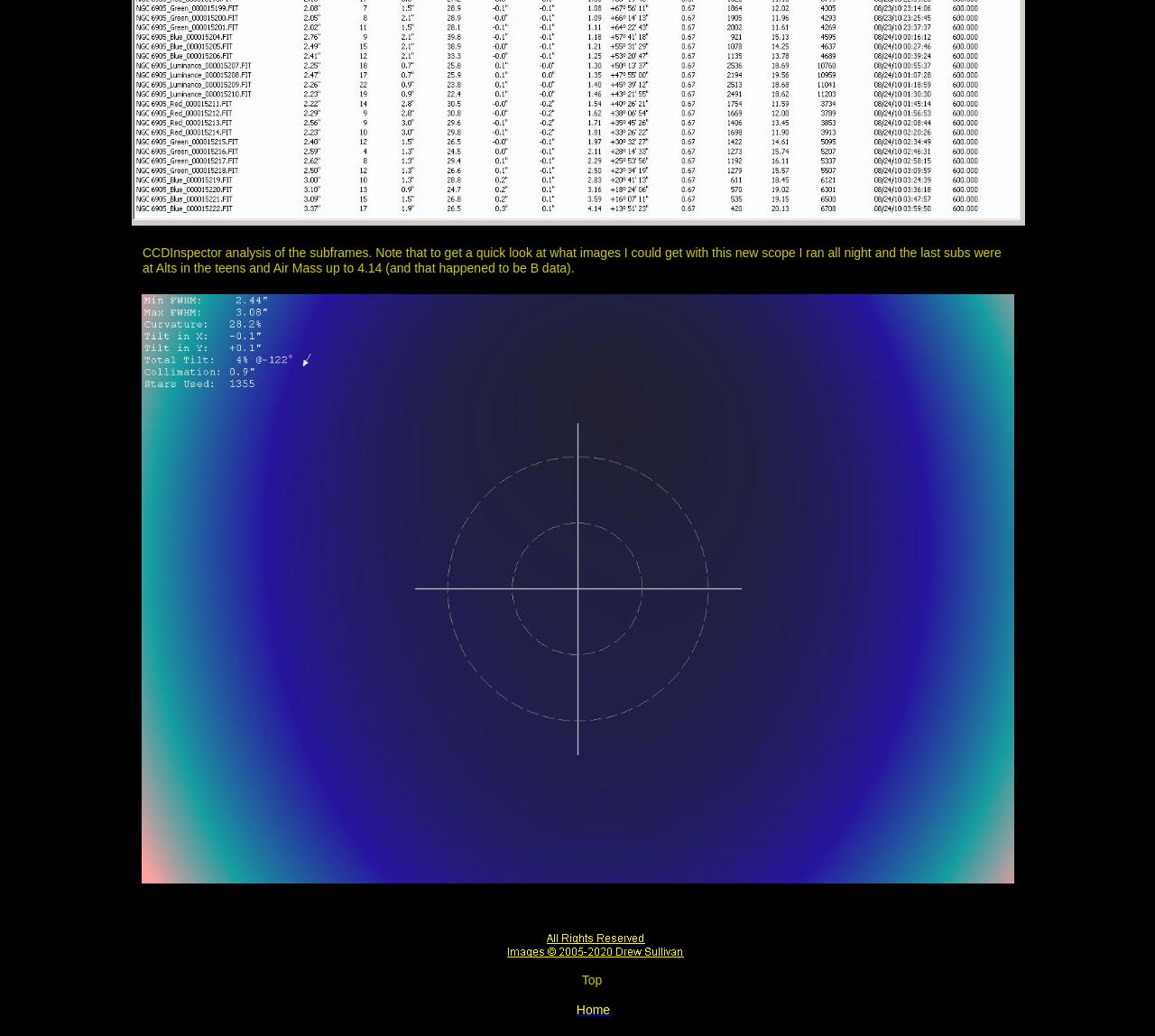Answer the following inquiry with a single word or phrase:
How many links are in the top section?

2